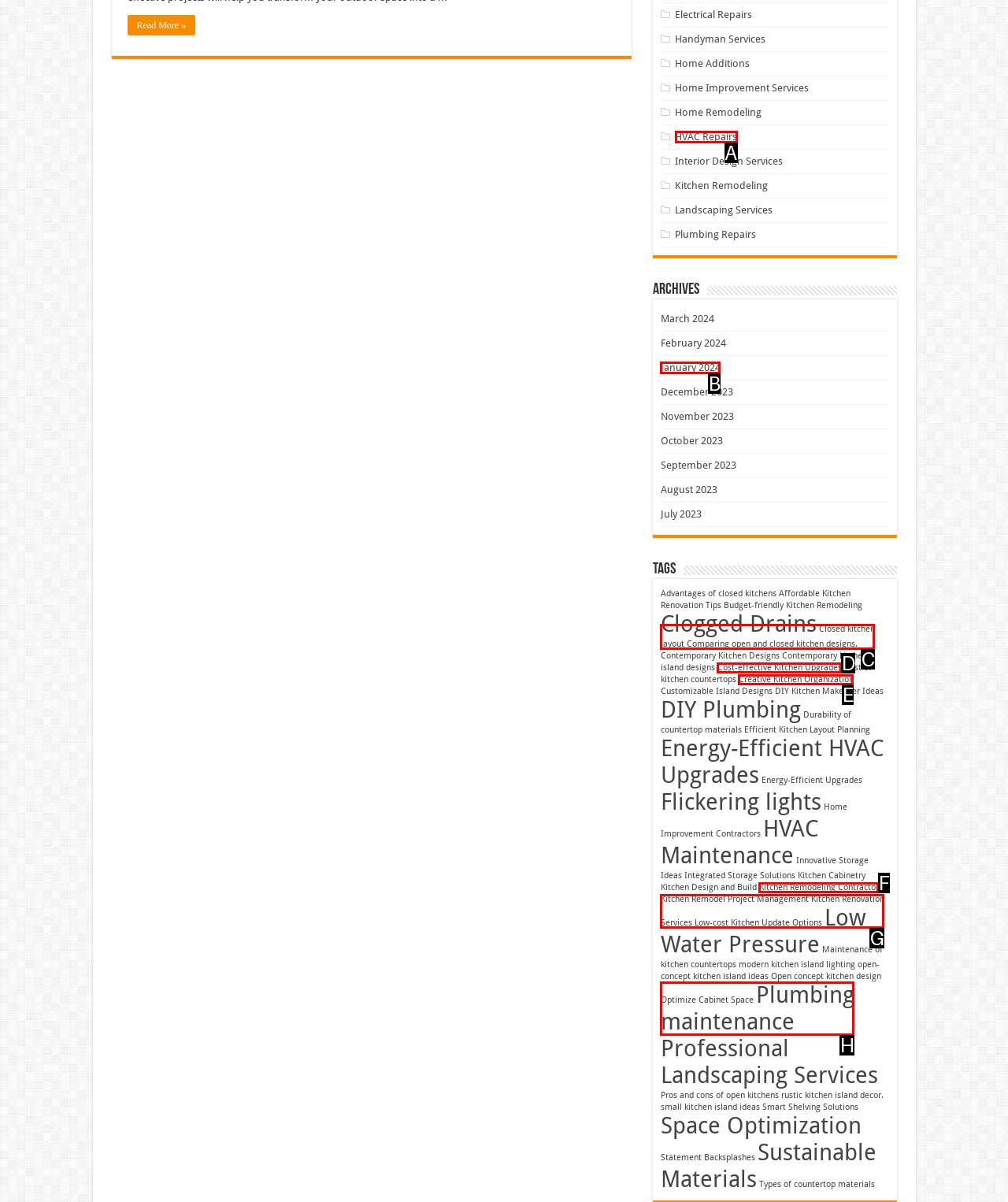Tell me which one HTML element best matches the description: click here
Answer with the option's letter from the given choices directly.

None